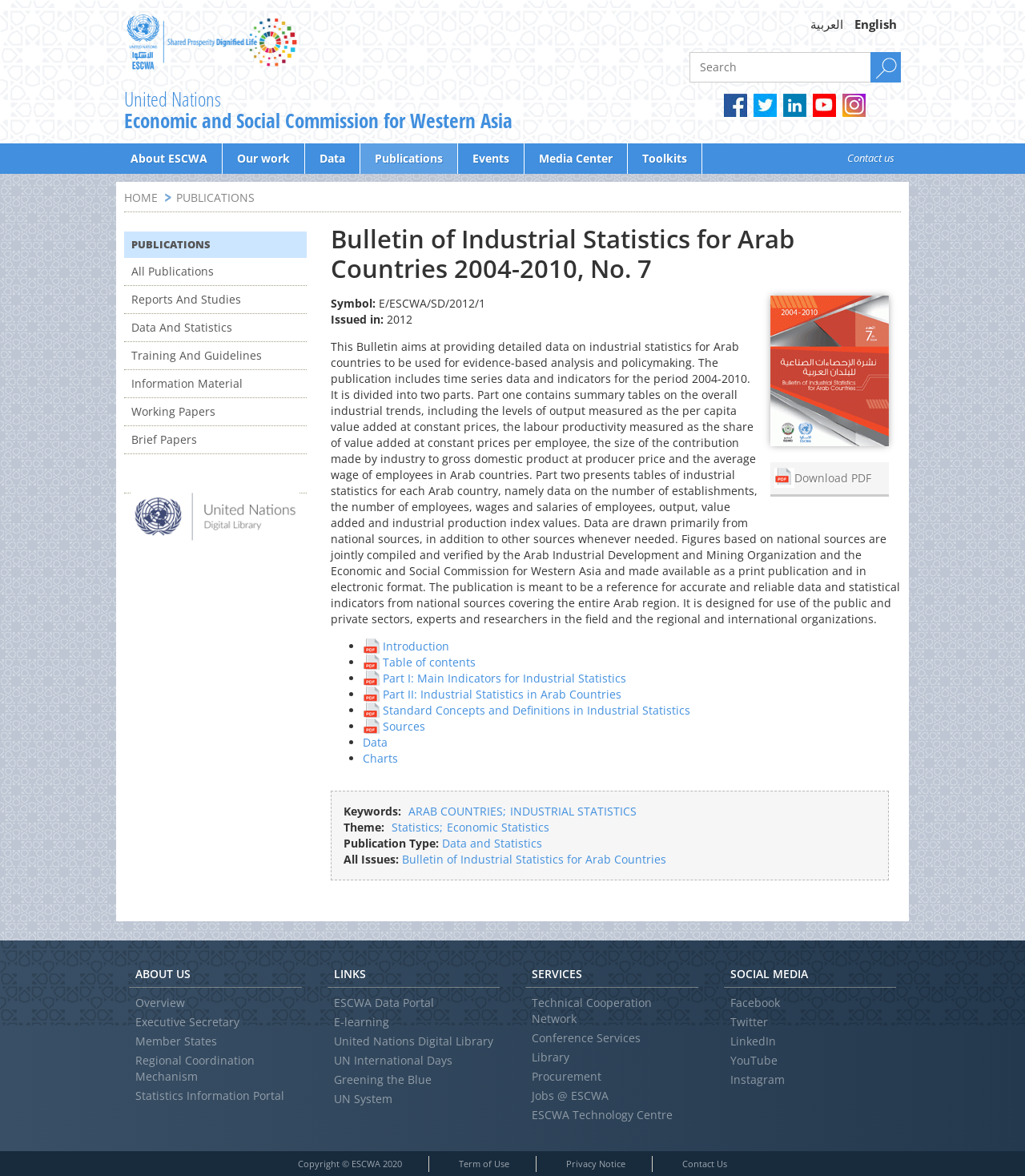Extract the bounding box of the UI element described as: "About ESCWA".

[0.113, 0.122, 0.216, 0.148]